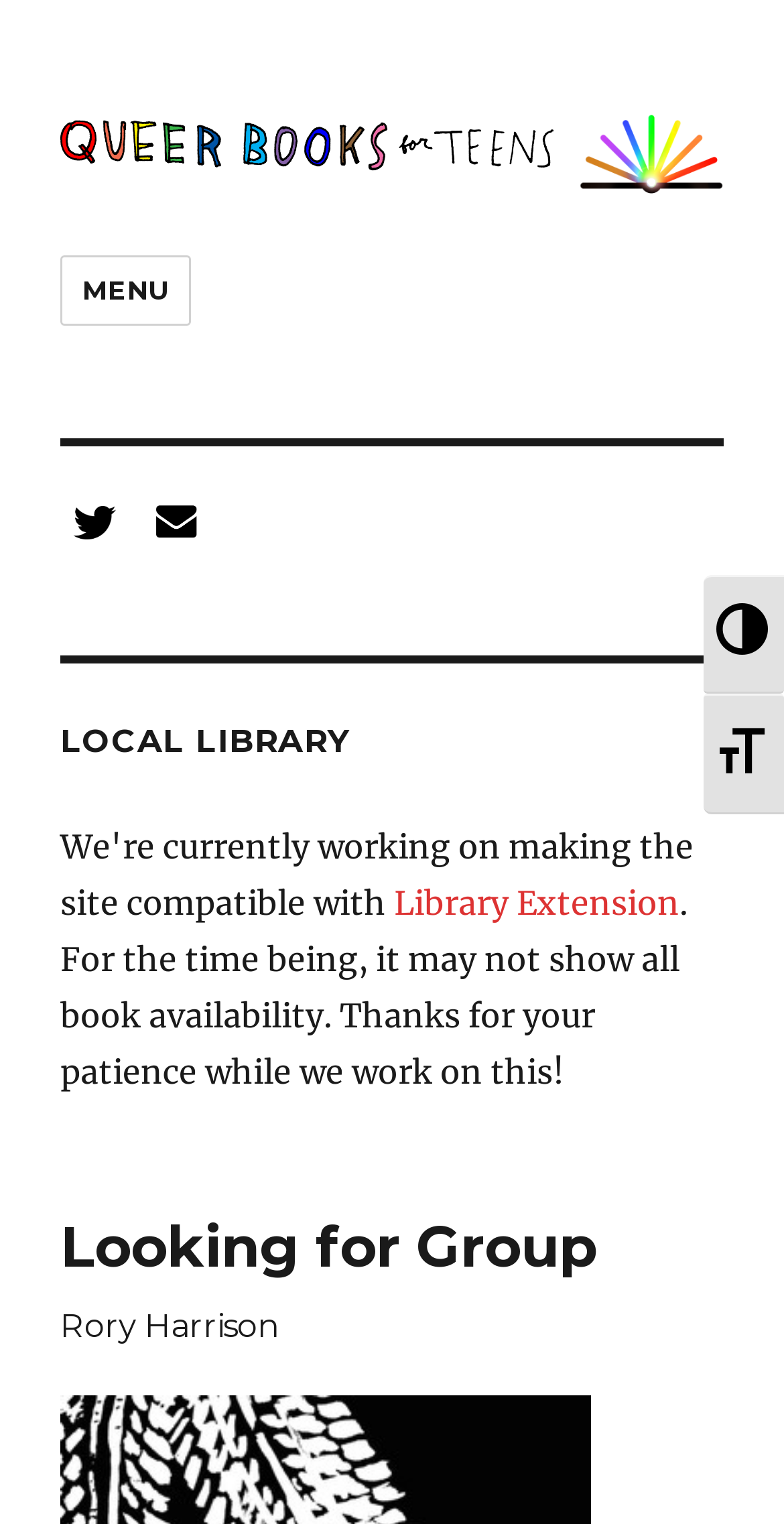Describe the webpage in detail, including text, images, and layout.

The webpage appears to be a personal website or blog, possibly focused on literature or book reviews. At the top right corner, there are two buttons, "TOGGLE HIGH CONTRAST" and "TOGGLE FONT SIZE", which suggest that the website is designed to be accessible to users with different needs.

Below these buttons, there is a prominent link with a colorful, handwritten image of "queer books for teens" and an abstract image of a book opening with rainbow pages. These images may indicate that the website is focused on LGBTQ+ literature or has a section dedicated to queer books.

To the left of these images, there is a "MENU" button that, when expanded, reveals a navigation menu with two sections: "site-navigation" and "social-navigation". The menu is headed by a title "Looking for Group" and includes the author's name, "Rory Harrison".

In the main content area, there are several elements. At the top, there is a complementary section with a Twitter icon and an envelope icon, which may represent the author's social media presence or contact information.

Below this section, there is a heading "LOCAL LIBRARY" and a link to "Library Extension". This suggests that the website may be related to a library or book borrowing service. There is also a note apologizing for any limitations in book availability and thanking users for their patience.

Overall, the webpage appears to be a personal website or blog focused on literature, possibly with a focus on LGBTQ+ literature, and may include features related to a library or book borrowing service.